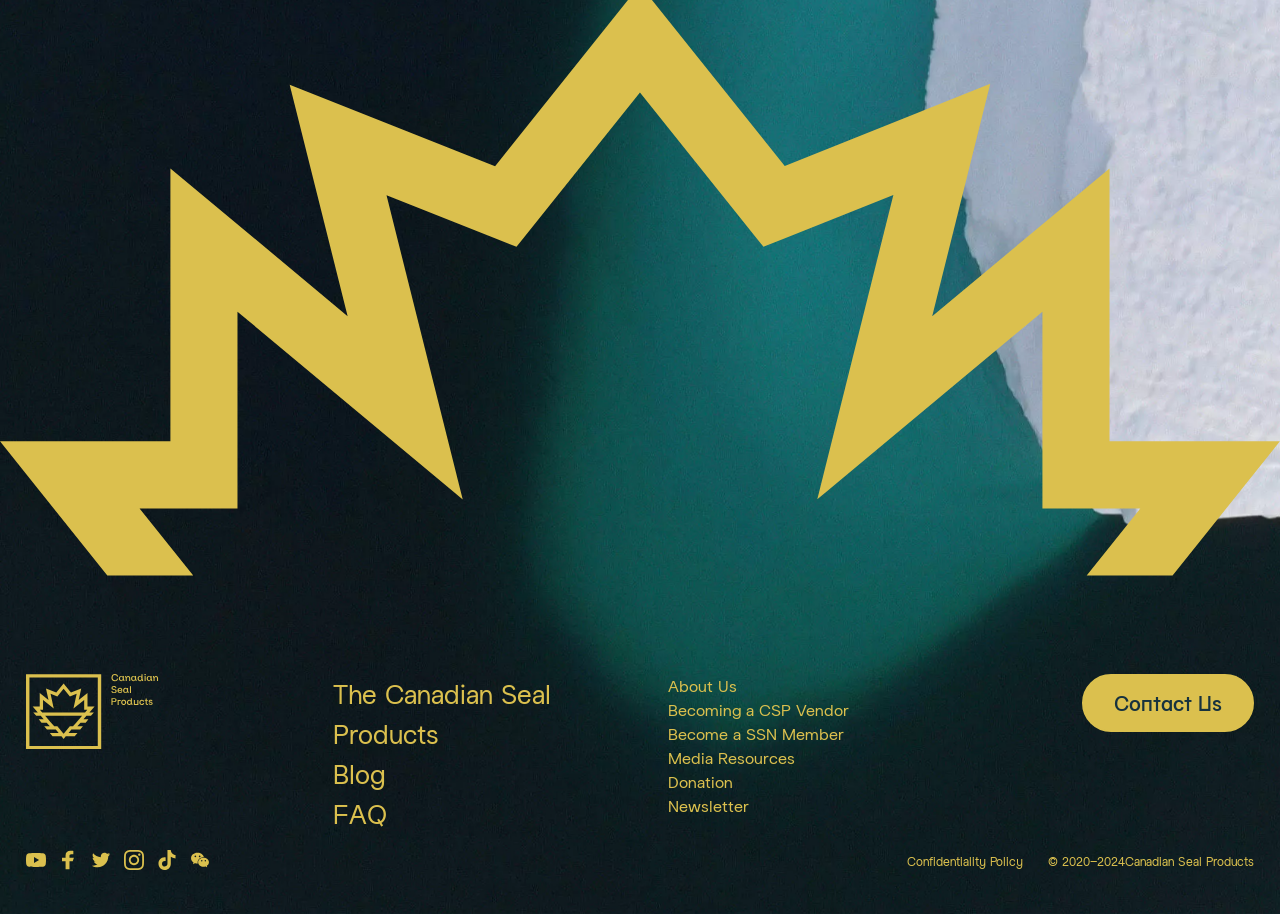What is the main product being promoted?
Use the information from the screenshot to give a comprehensive response to the question.

The main product being promoted on this webpage is Canadian Seal Products, which is evident from the StaticText element with the text 'When you purchase Canadian Seal Products, you choose to support local communities by buying a sustainable and environmentally friendly, high quality product.'